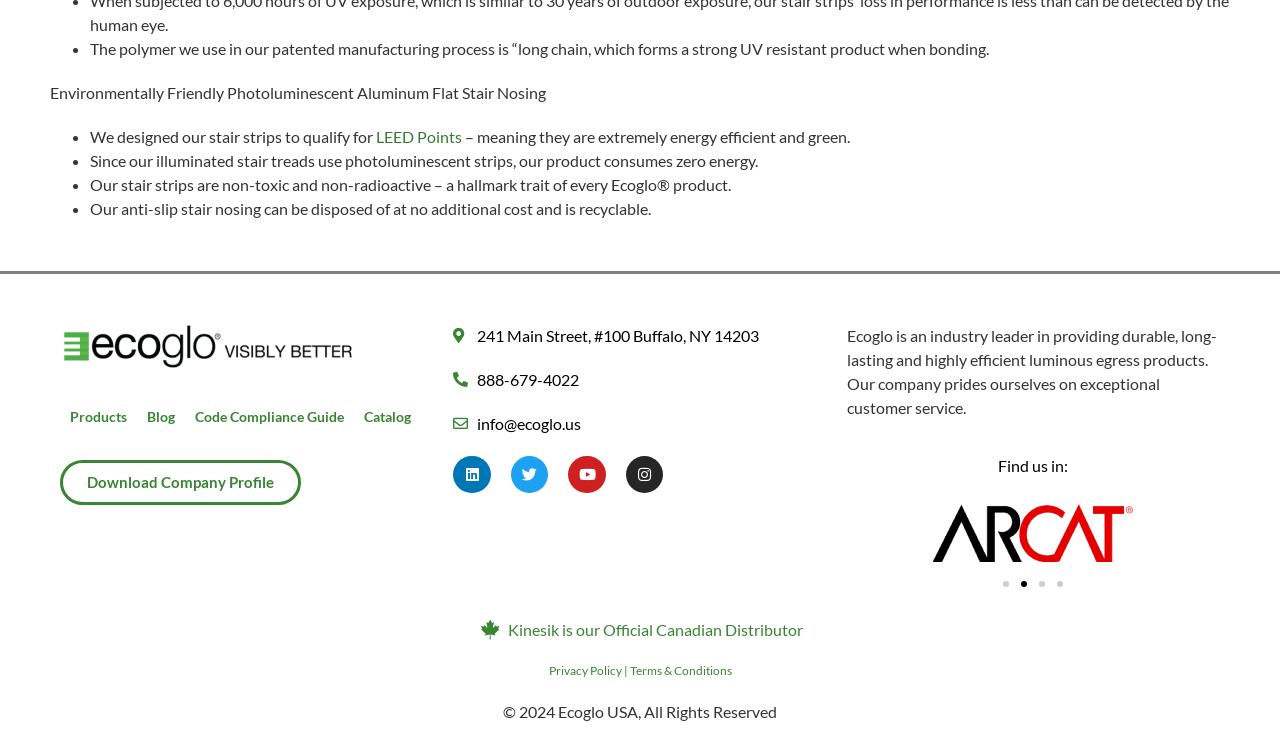Determine the bounding box coordinates of the section I need to click to execute the following instruction: "Click the Ecoglo Logo". Provide the coordinates as four float numbers between 0 and 1, i.e., [left, top, right, bottom].

[0.047, 0.43, 0.281, 0.495]